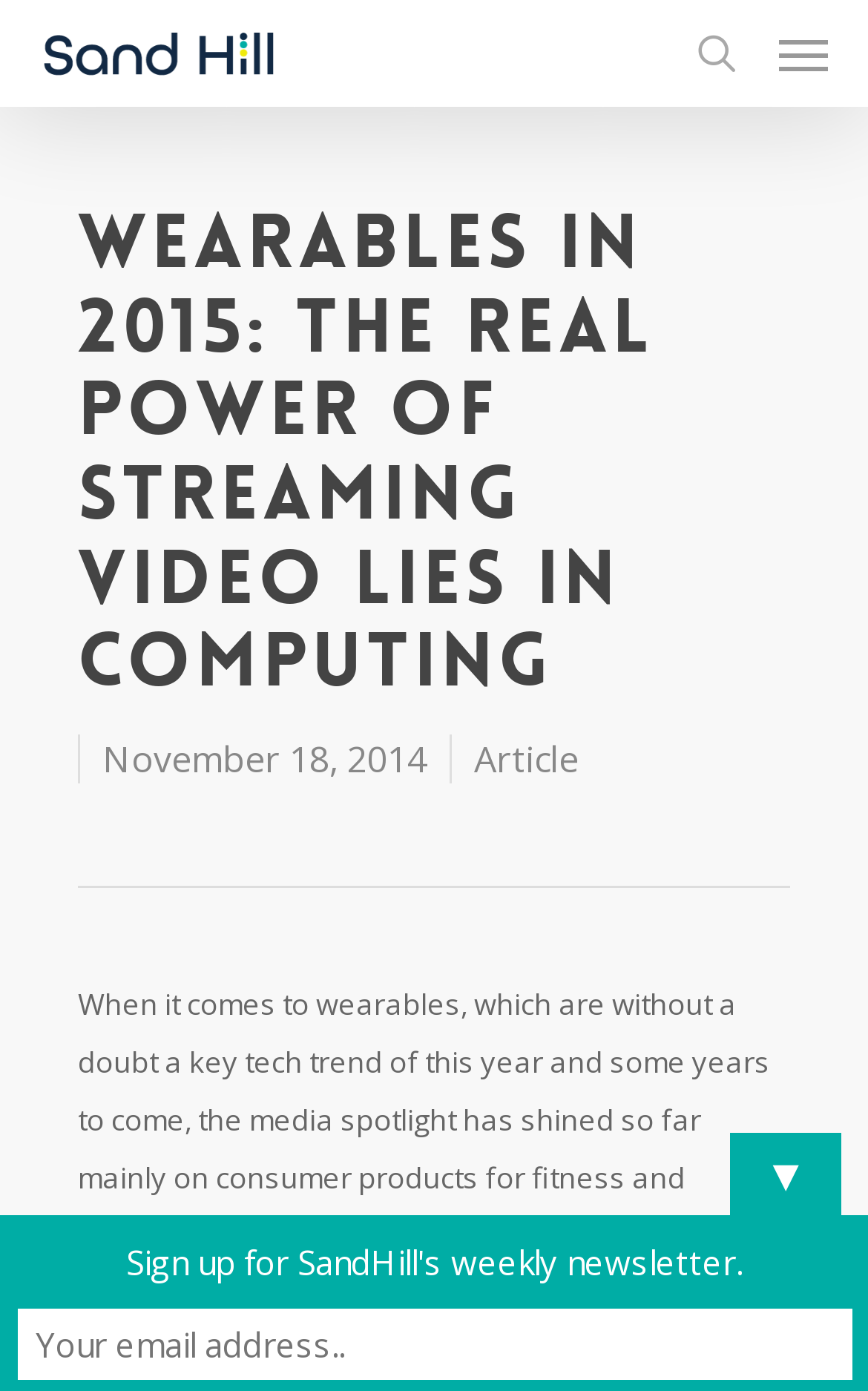Identify the bounding box for the UI element described as: "alt="Sand Hill Group"". Ensure the coordinates are four float numbers between 0 and 1, formatted as [left, top, right, bottom].

[0.046, 0.019, 0.323, 0.058]